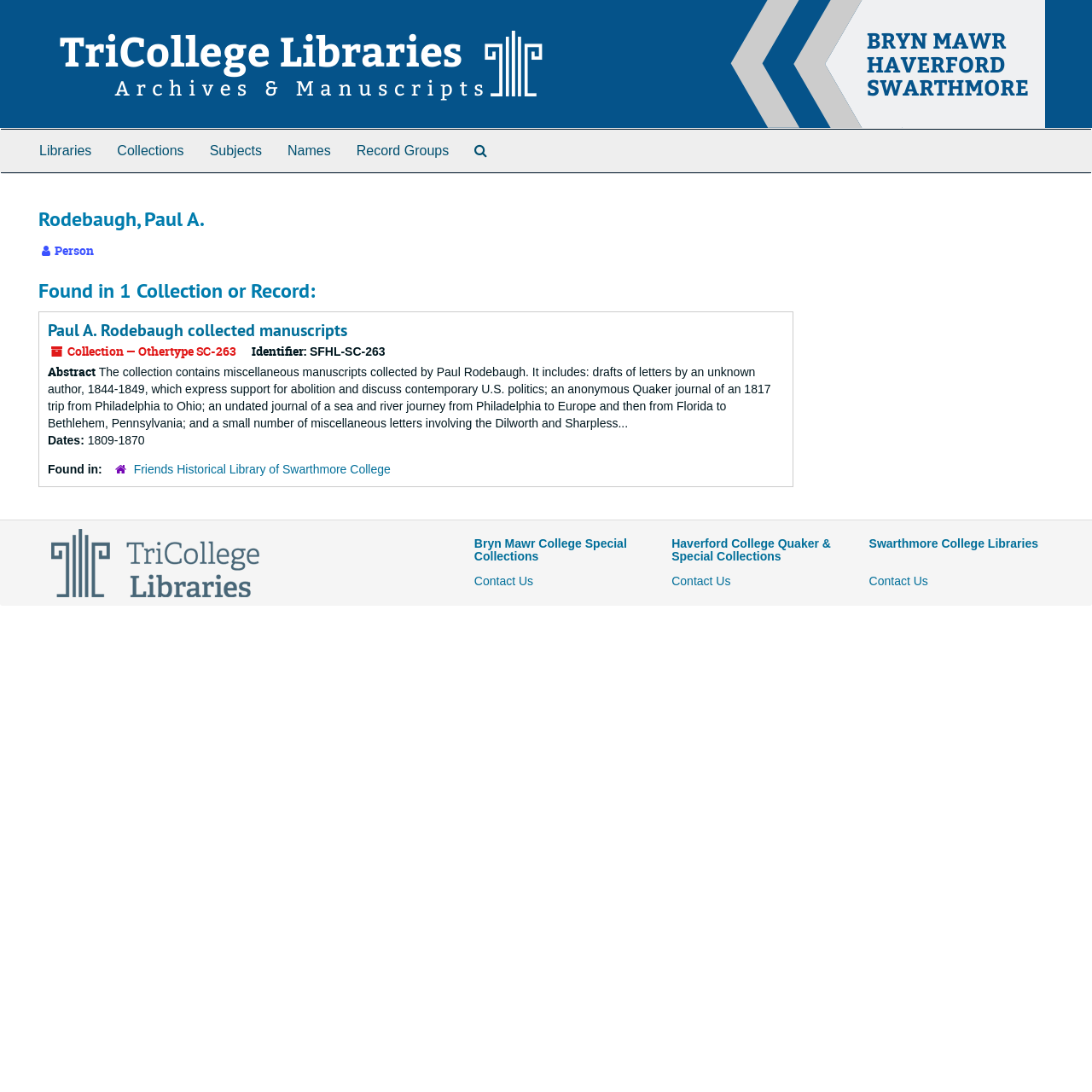Extract the bounding box coordinates for the UI element described as: "Paul A. Rodebaugh collected manuscripts".

[0.044, 0.292, 0.318, 0.312]